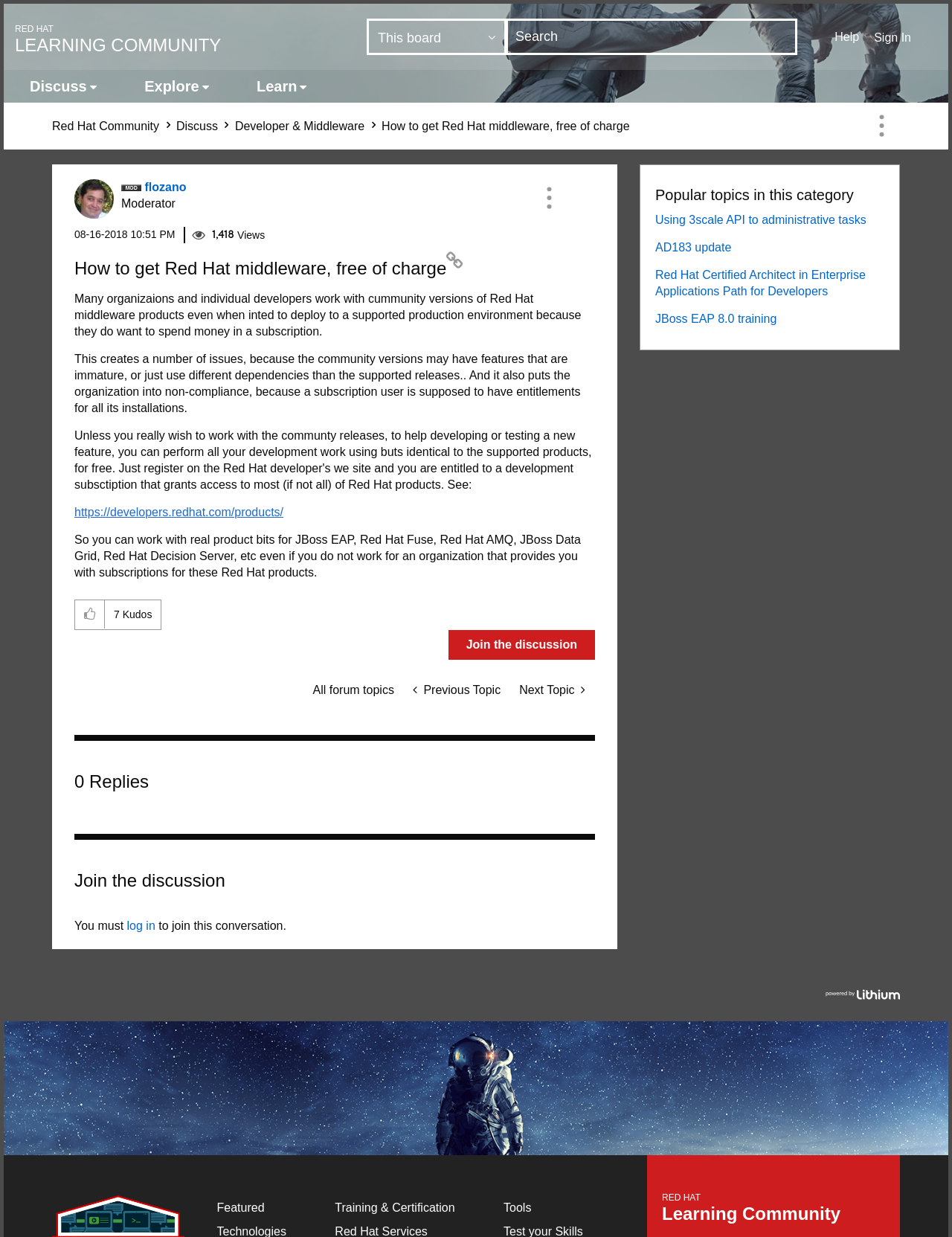Using the description: "JBoss EAP 8.0 training", determine the UI element's bounding box coordinates. Ensure the coordinates are in the format of four float numbers between 0 and 1, i.e., [left, top, right, bottom].

[0.688, 0.252, 0.816, 0.262]